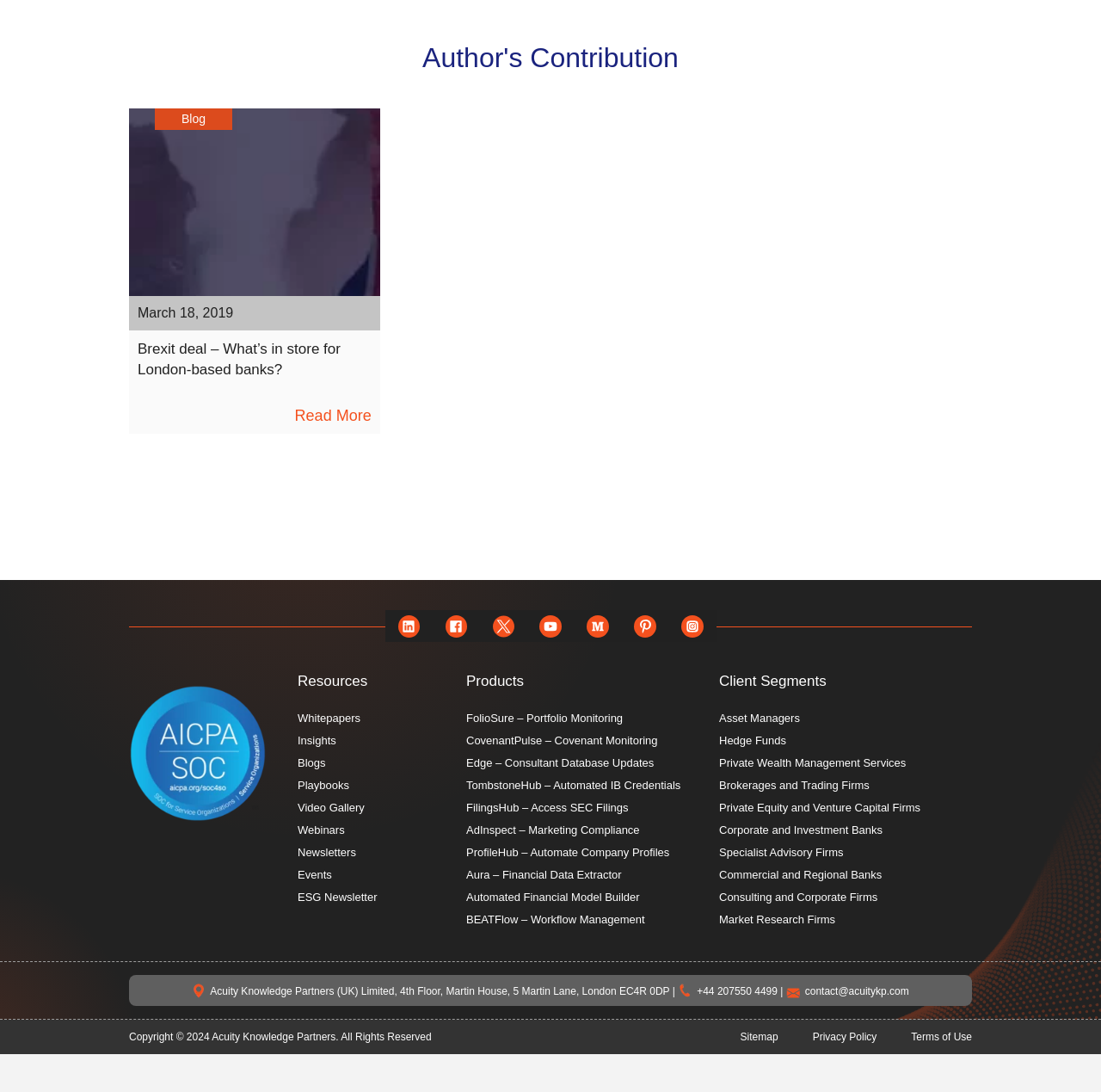Determine the bounding box coordinates for the HTML element described here: "Aura – Financial Data Extractor".

[0.423, 0.83, 0.641, 0.842]